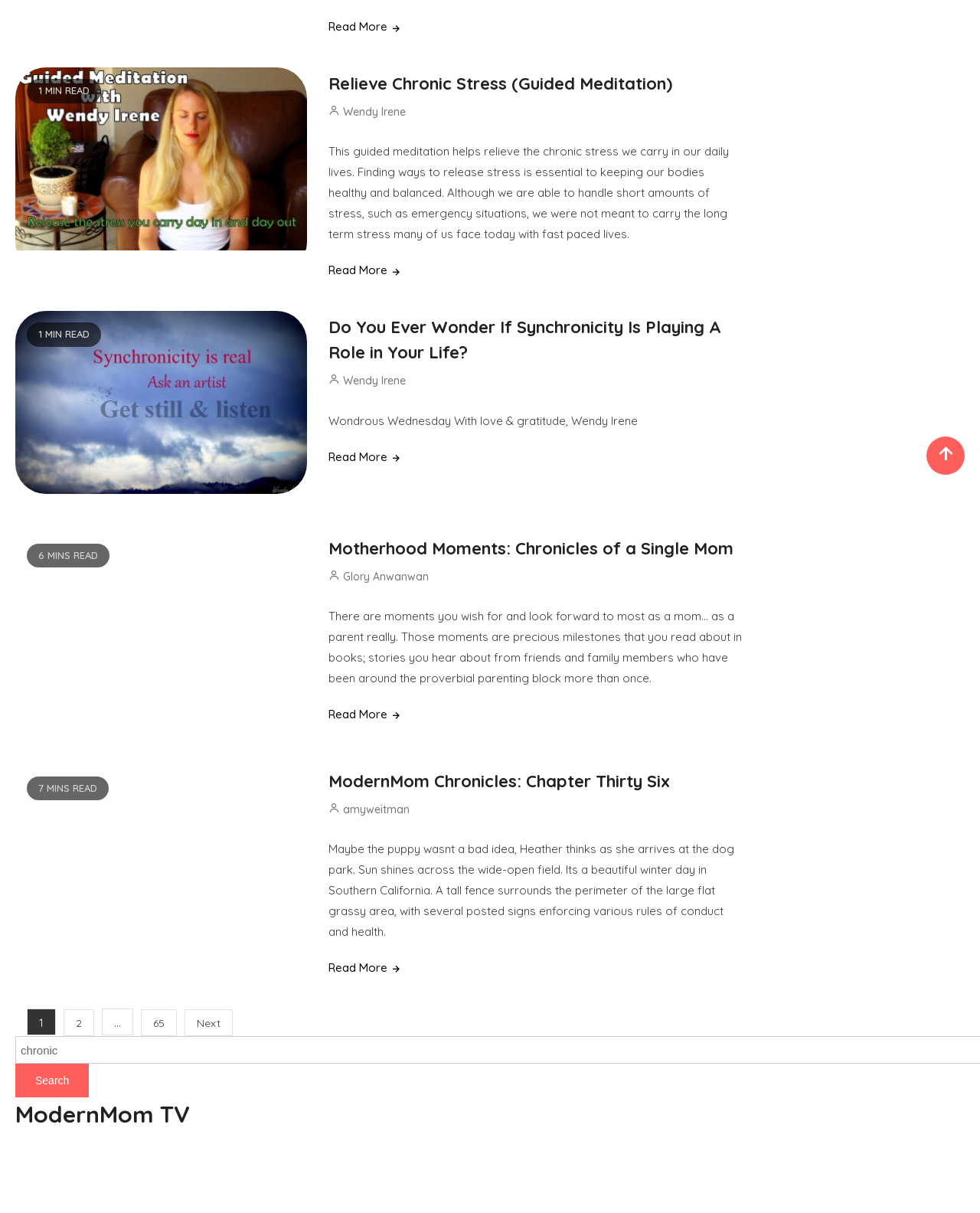Show the bounding box coordinates for the HTML element described as: "parent_node: Search for: value="Search"".

[0.016, 0.877, 0.091, 0.905]